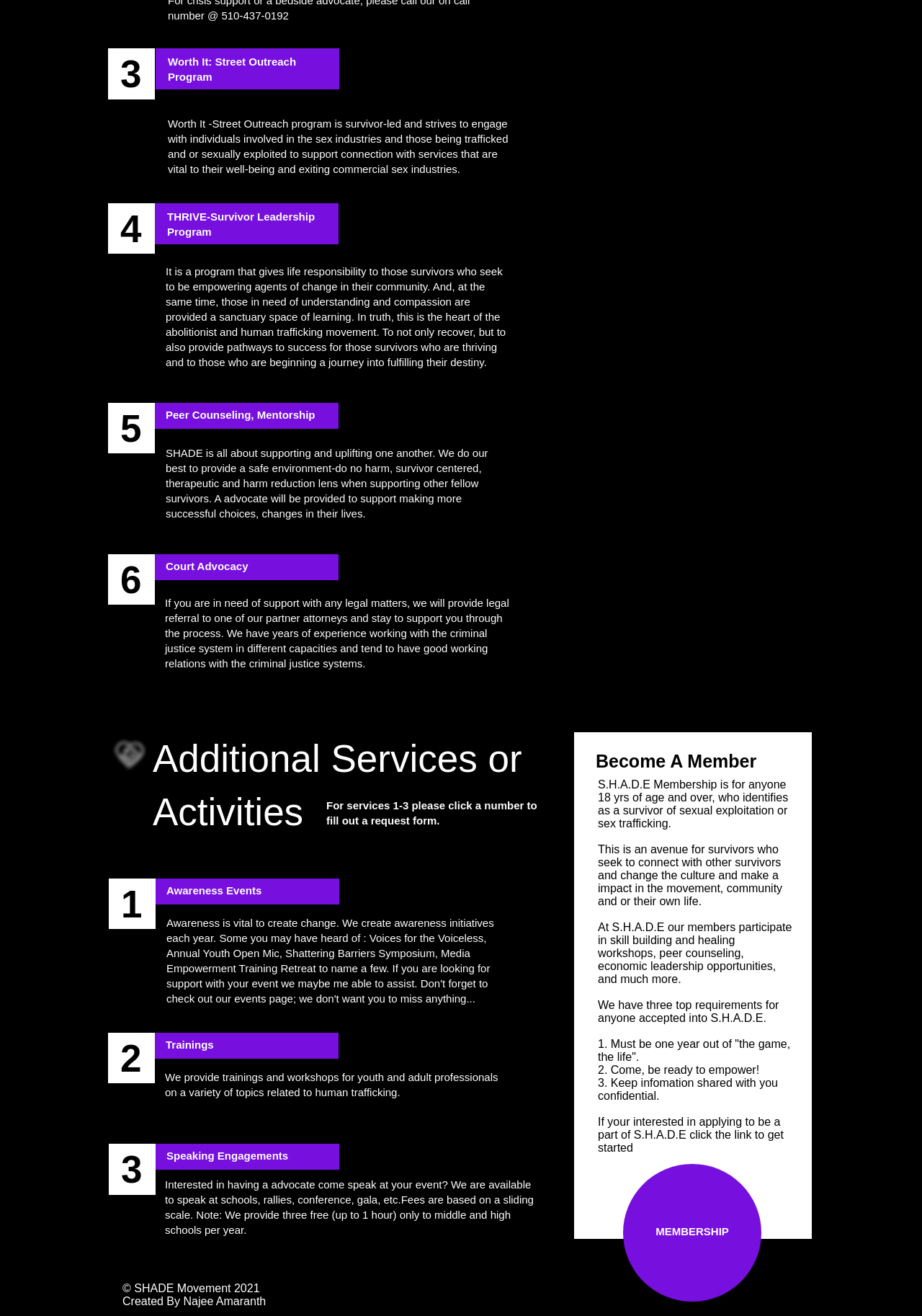Please give the bounding box coordinates of the area that should be clicked to fulfill the following instruction: "Apply to be a part of S.H.A.D.E". The coordinates should be in the format of four float numbers from 0 to 1, i.e., [left, top, right, bottom].

[0.676, 0.884, 0.826, 0.989]